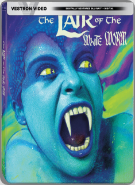With reference to the image, please provide a detailed answer to the following question: What type of edition is the Blu-ray release?

The caption states that the Blu-ray release is presented as a 'Walmart Exclusive SteelBook', which implies that it is a special and collectible edition available only at Walmart stores.